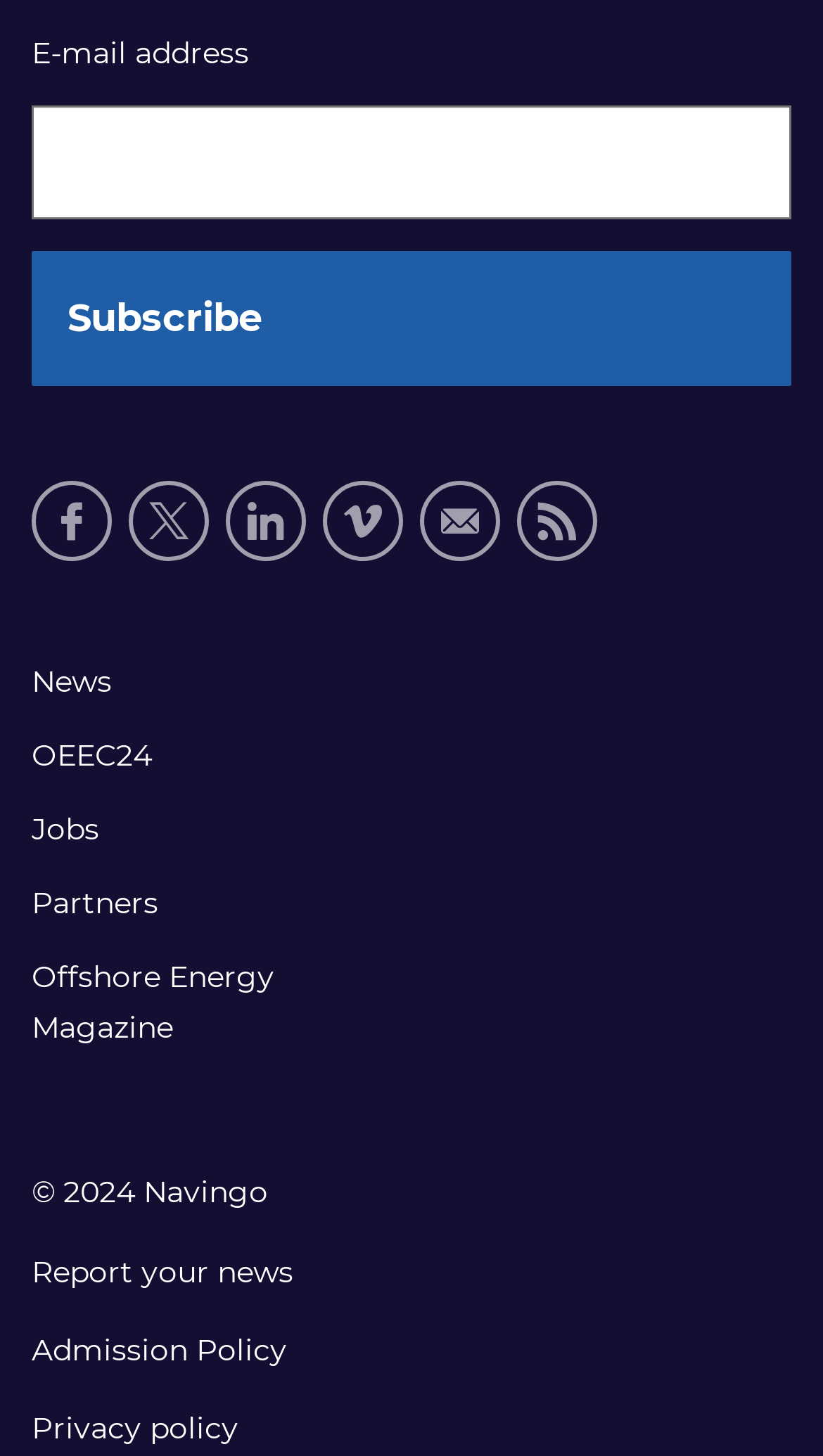Please determine the bounding box of the UI element that matches this description: name="Email". The coordinates should be given as (top-left x, top-left y, bottom-right x, bottom-right y), with all values between 0 and 1.

[0.038, 0.072, 0.962, 0.15]